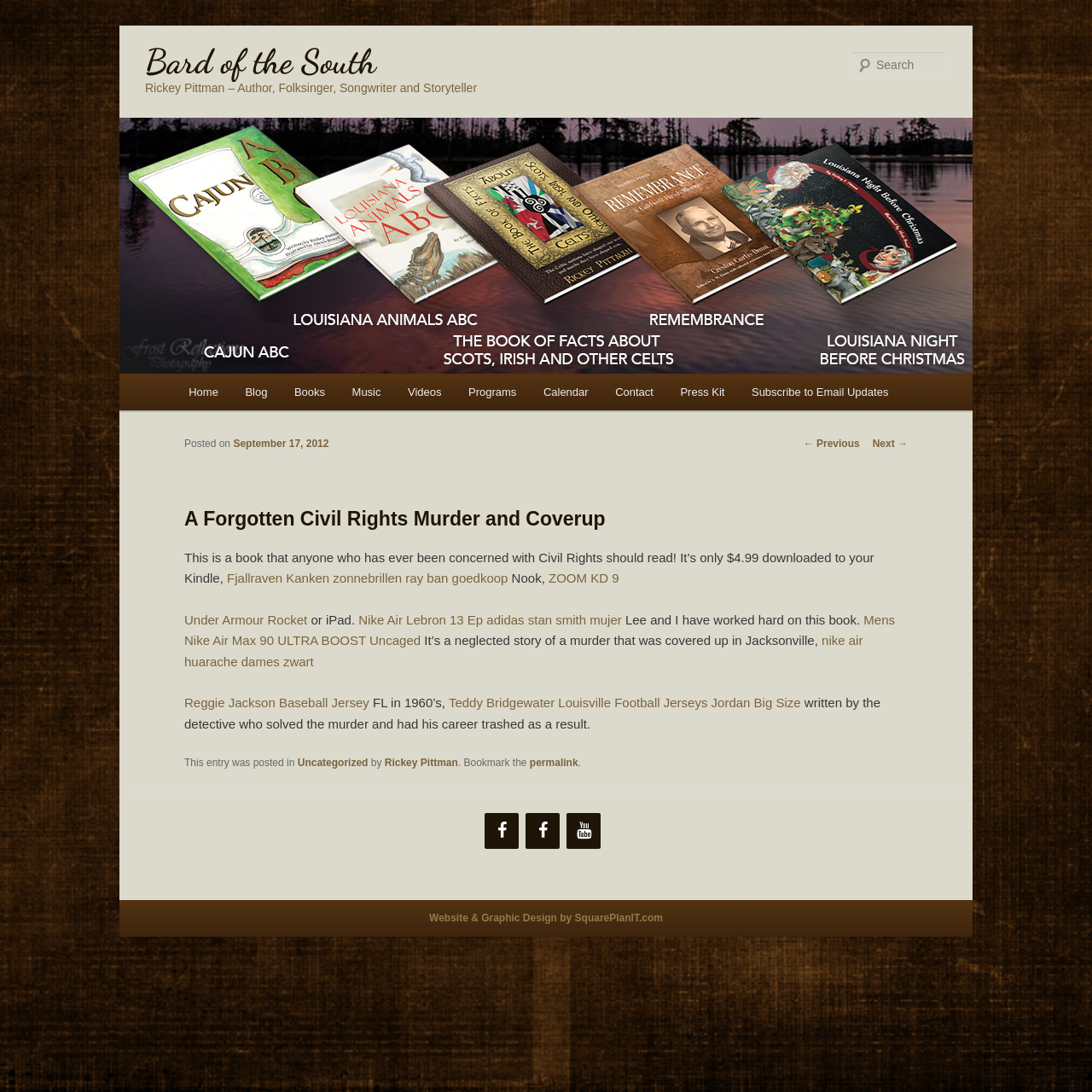Please locate the bounding box coordinates for the element that should be clicked to achieve the following instruction: "Buy the book on Kindle". Ensure the coordinates are given as four float numbers between 0 and 1, i.e., [left, top, right, bottom].

[0.169, 0.504, 0.8, 0.536]